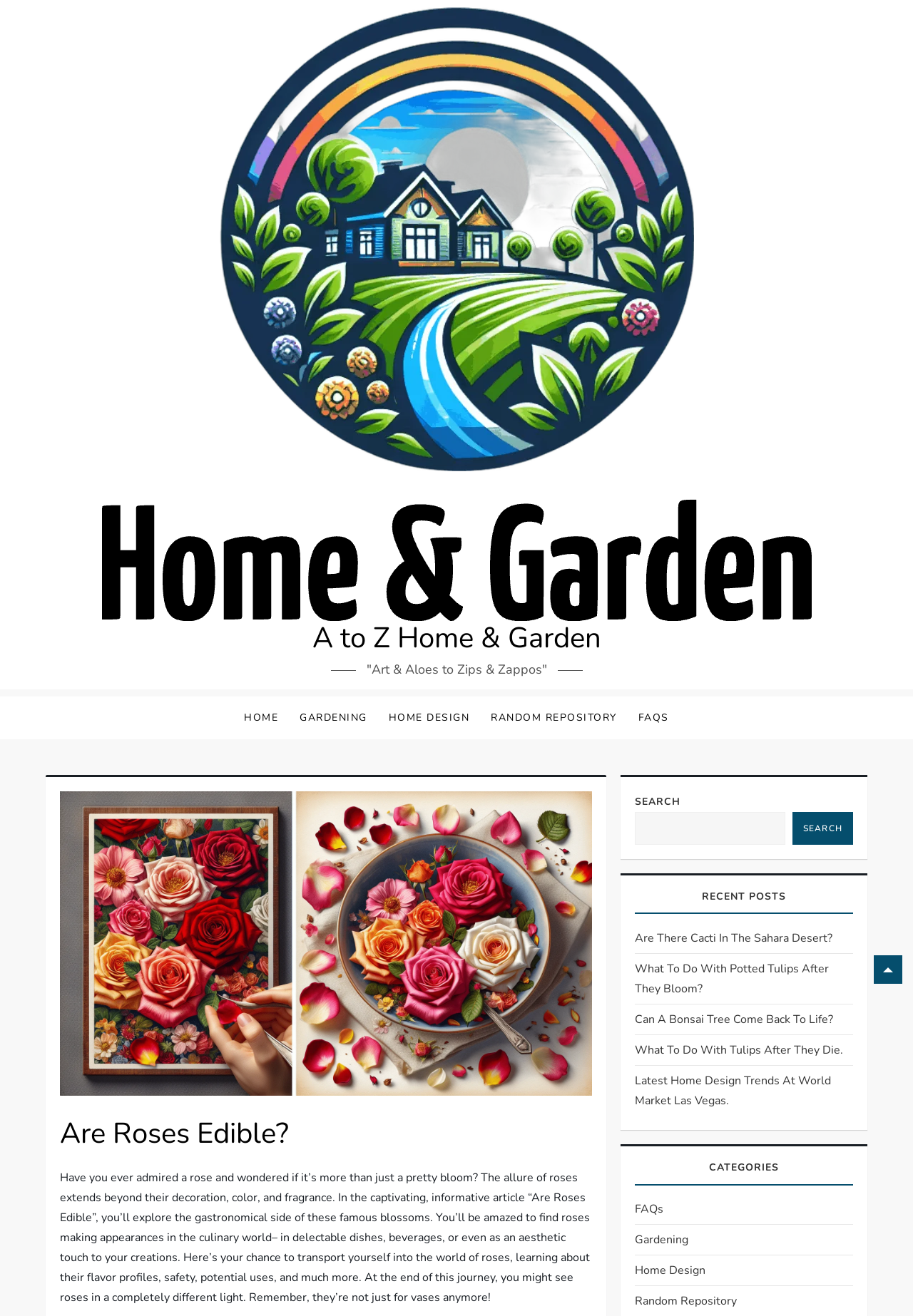What type of content is listed under 'RECENT POSTS'? Refer to the image and provide a one-word or short phrase answer.

Article links